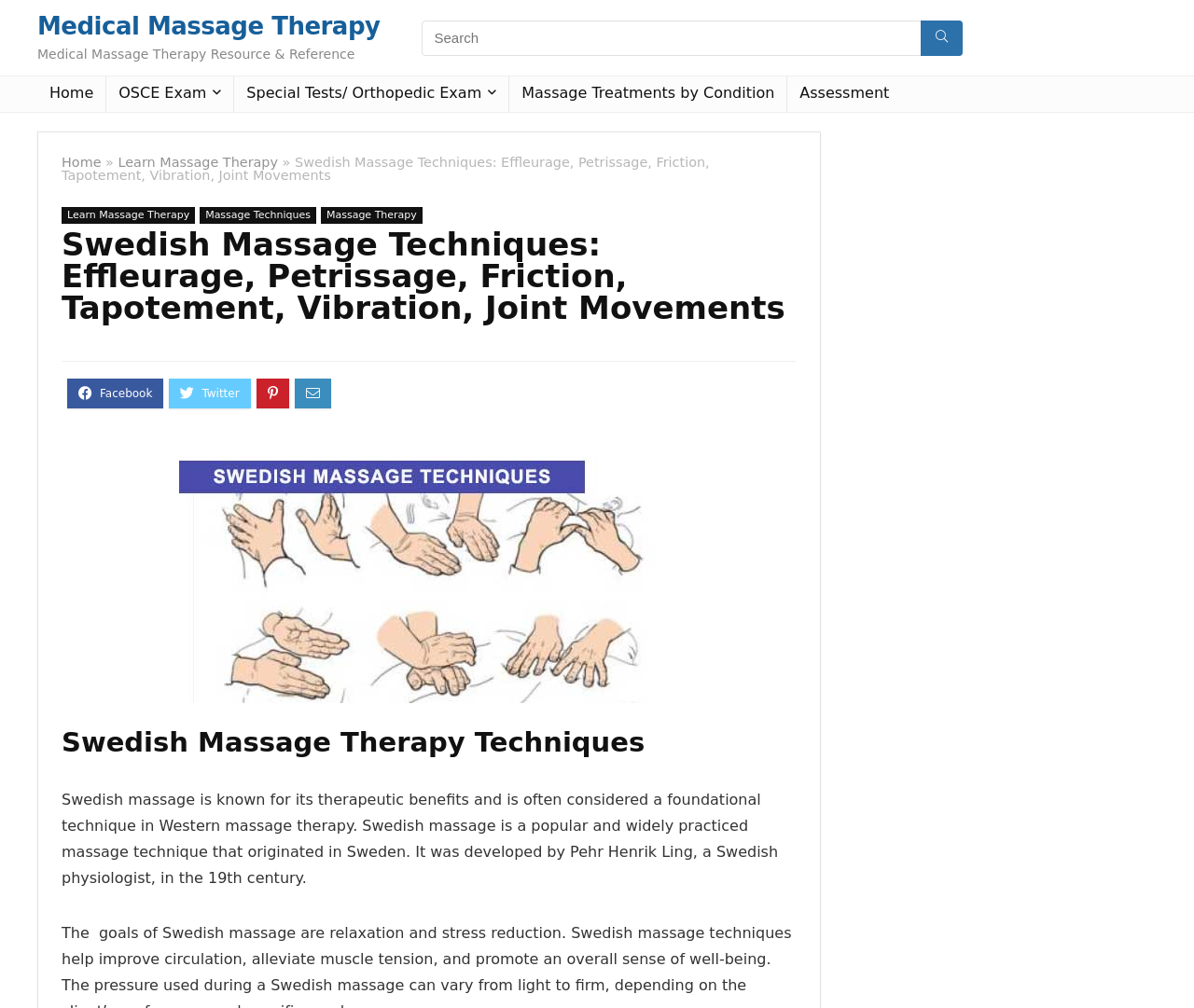What is the topic of the image on this webpage?
Please give a detailed answer to the question using the information shown in the image.

The image is located below the heading 'Swedish Massage Techniques: Effleurage, Petrissage, Friction, Tapotement, Vibration, Joint Movements' and has an alt text 'swedish massage', which indicates that the topic of the image is Swedish massage.